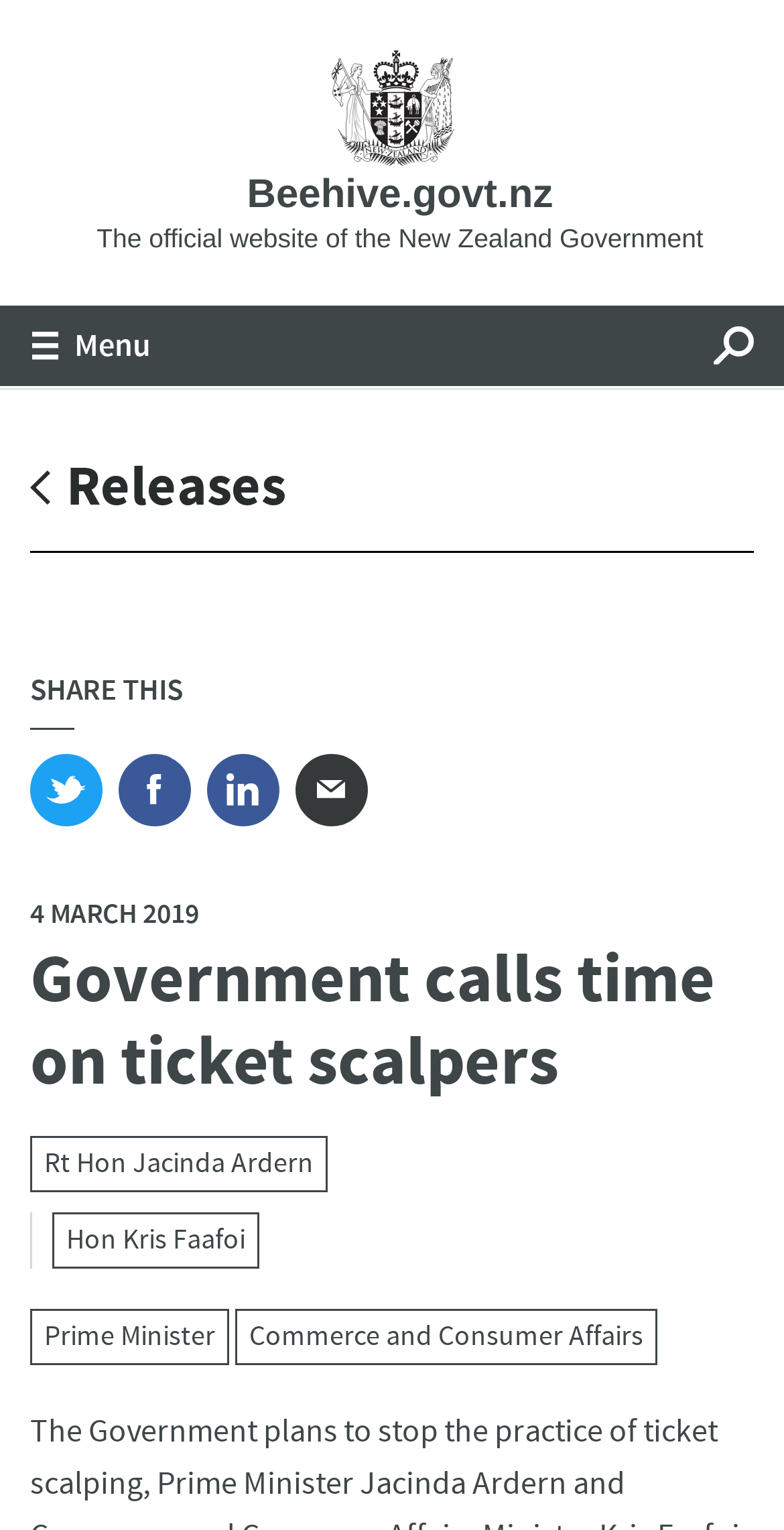Who is the Prime Minister?
Using the image, provide a concise answer in one word or a short phrase.

Rt Hon Jacinda Ardern